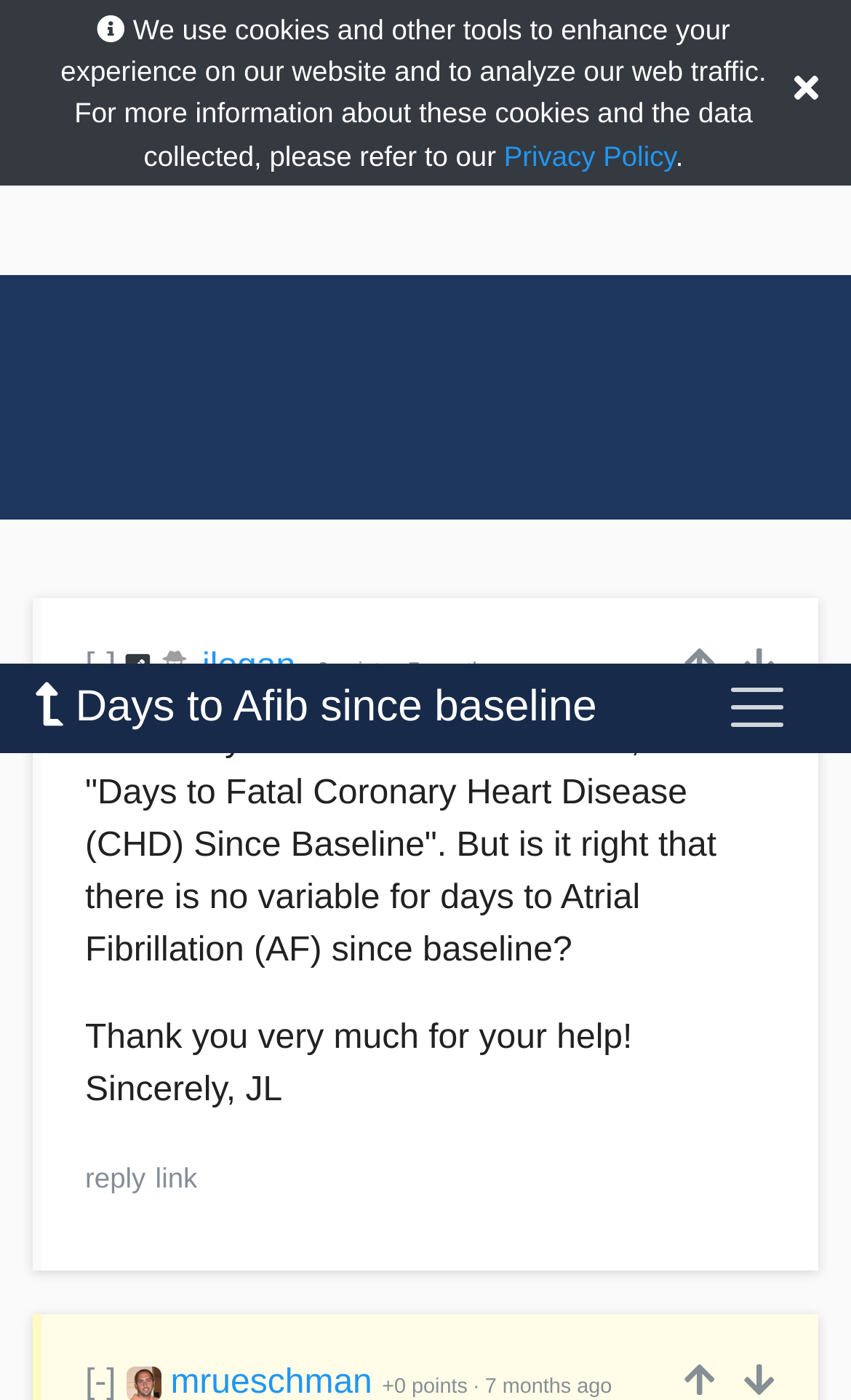Could you find the bounding box coordinates of the clickable area to complete this instruction: "Write a reply"?

[0.038, 0.764, 0.351, 0.823]